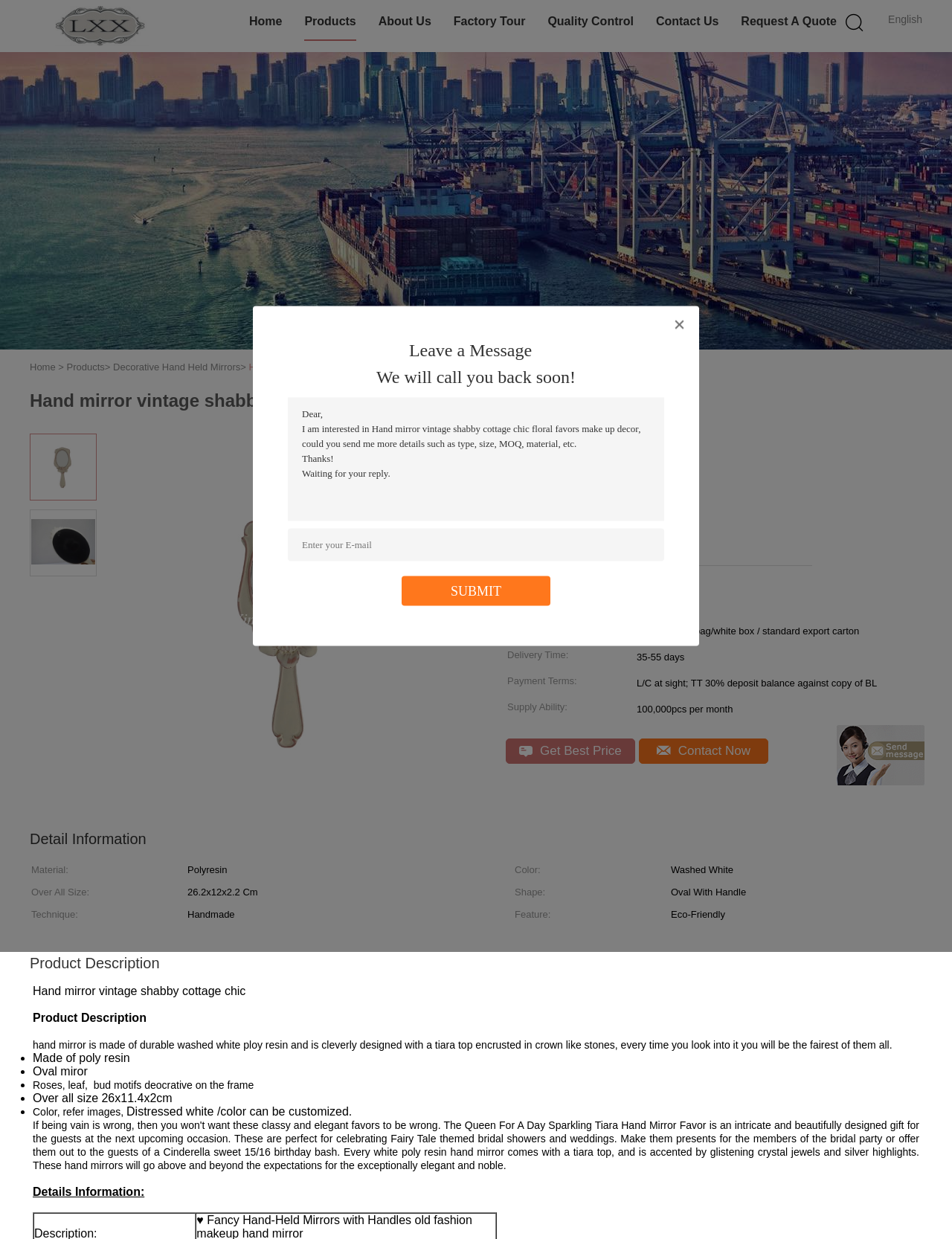What is the minimum order quantity for this product?
Using the screenshot, give a one-word or short phrase answer.

100-300Pcs